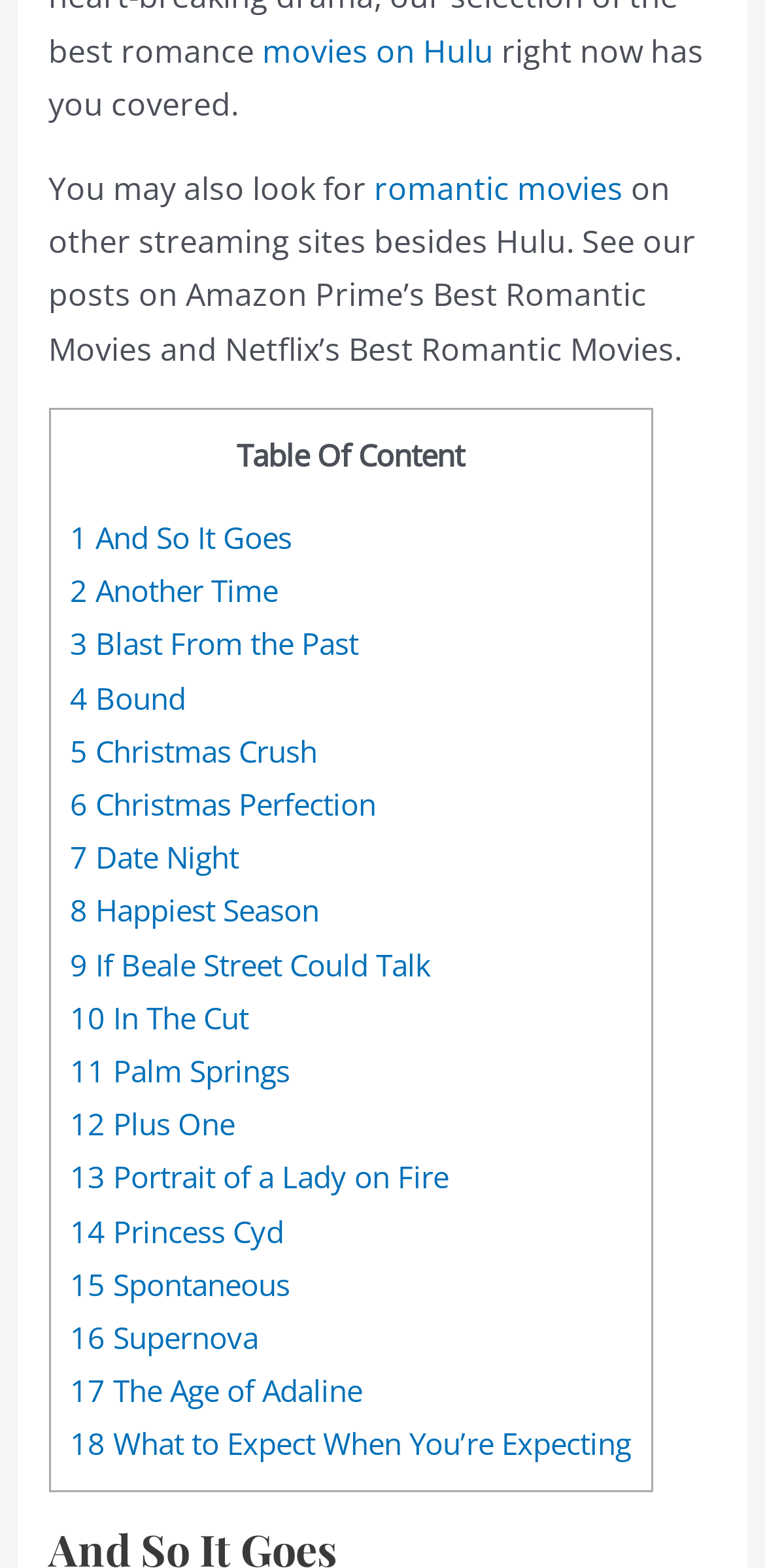Show the bounding box coordinates for the element that needs to be clicked to execute the following instruction: "explore What to Expect When You’re Expecting". Provide the coordinates in the form of four float numbers between 0 and 1, i.e., [left, top, right, bottom].

[0.091, 0.908, 0.825, 0.933]